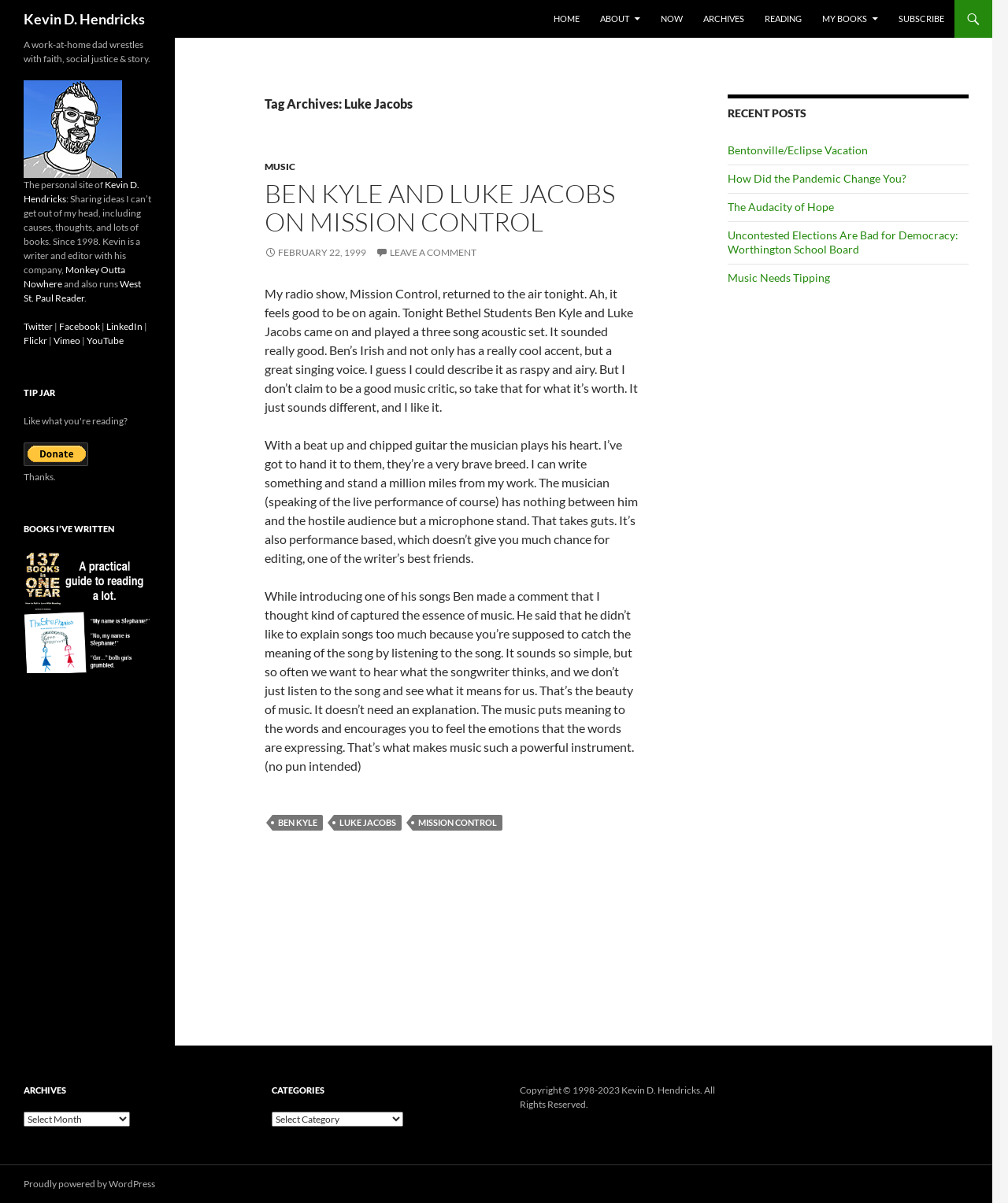Identify and provide the bounding box for the element described by: "alt="The Stephanies"".

[0.023, 0.528, 0.15, 0.538]